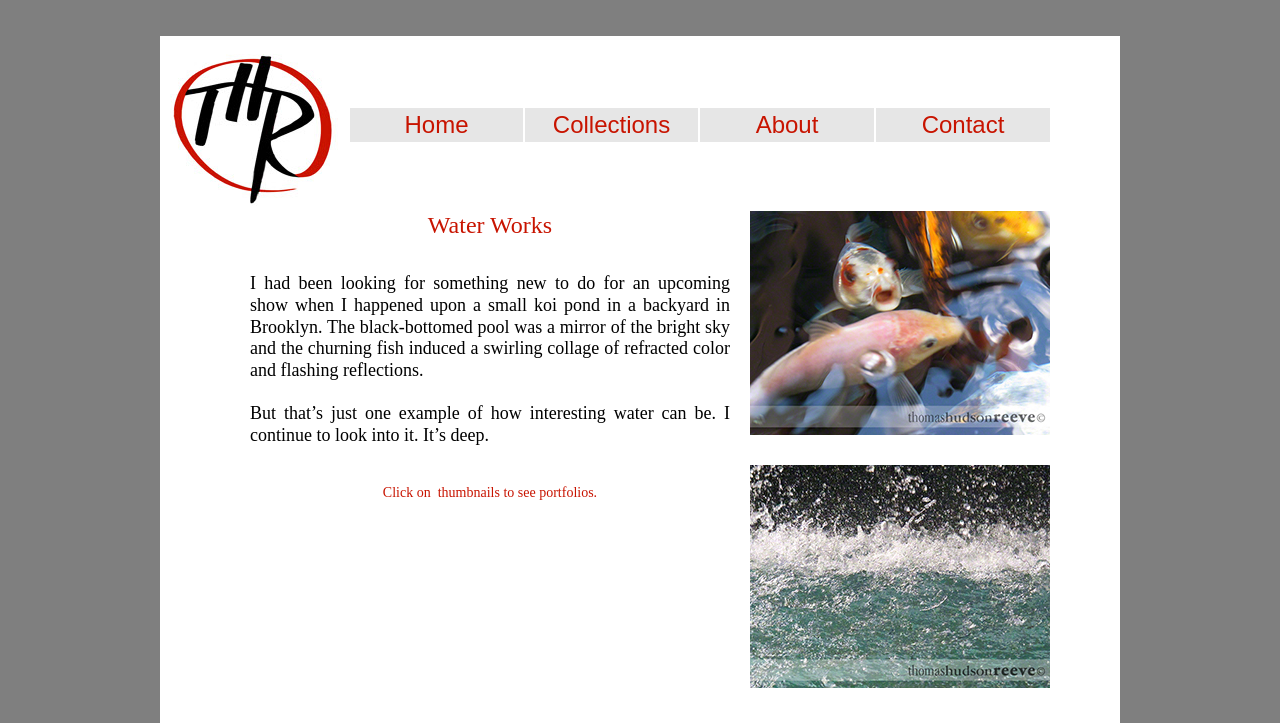Provide a one-word or brief phrase answer to the question:
How many links are in the top navigation bar?

4